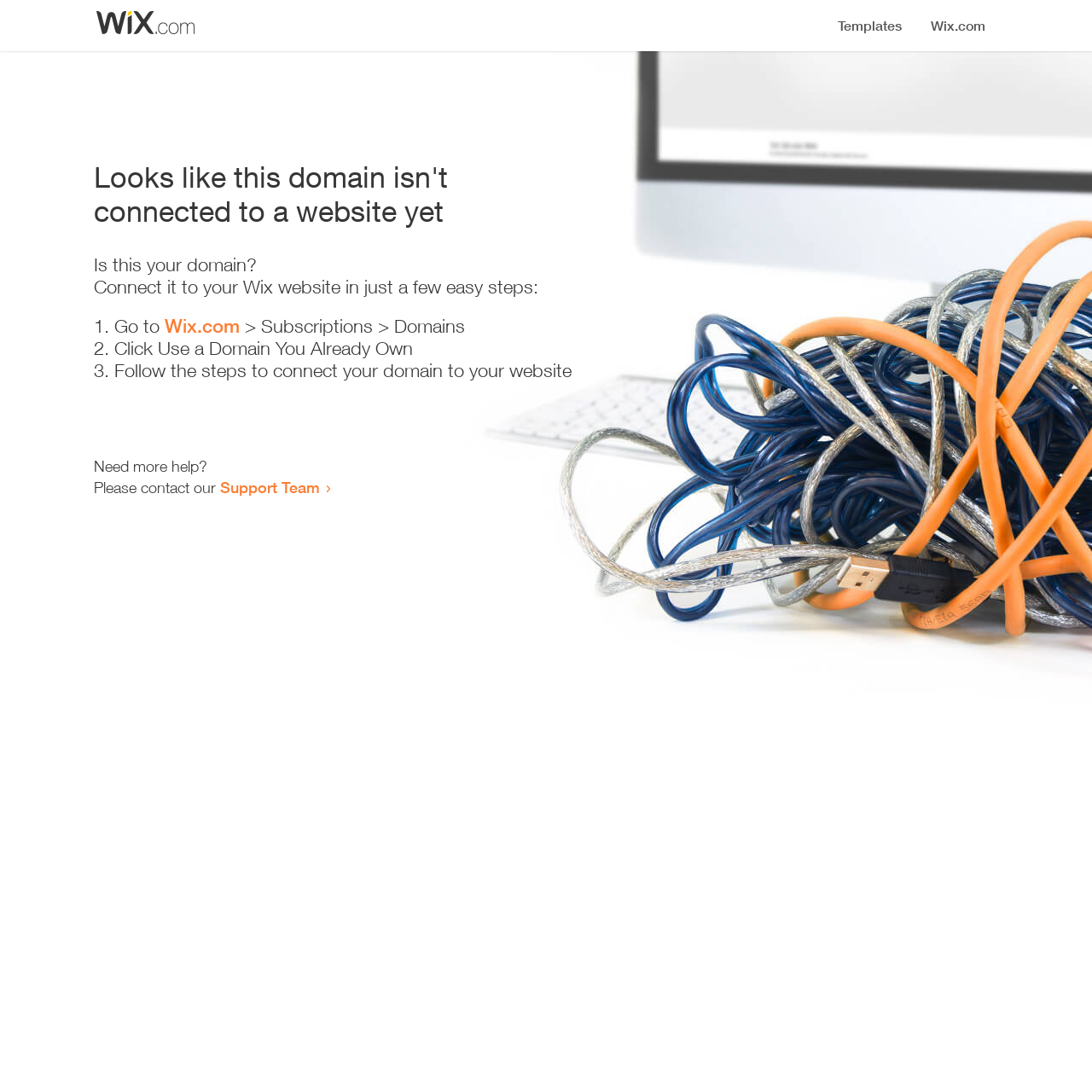What is the purpose of this webpage?
Refer to the image and give a detailed answer to the question.

I analyzed the content of the webpage and found that it provides instructions on how to connect a domain to a website, indicating that the purpose of this webpage is to facilitate domain connection.